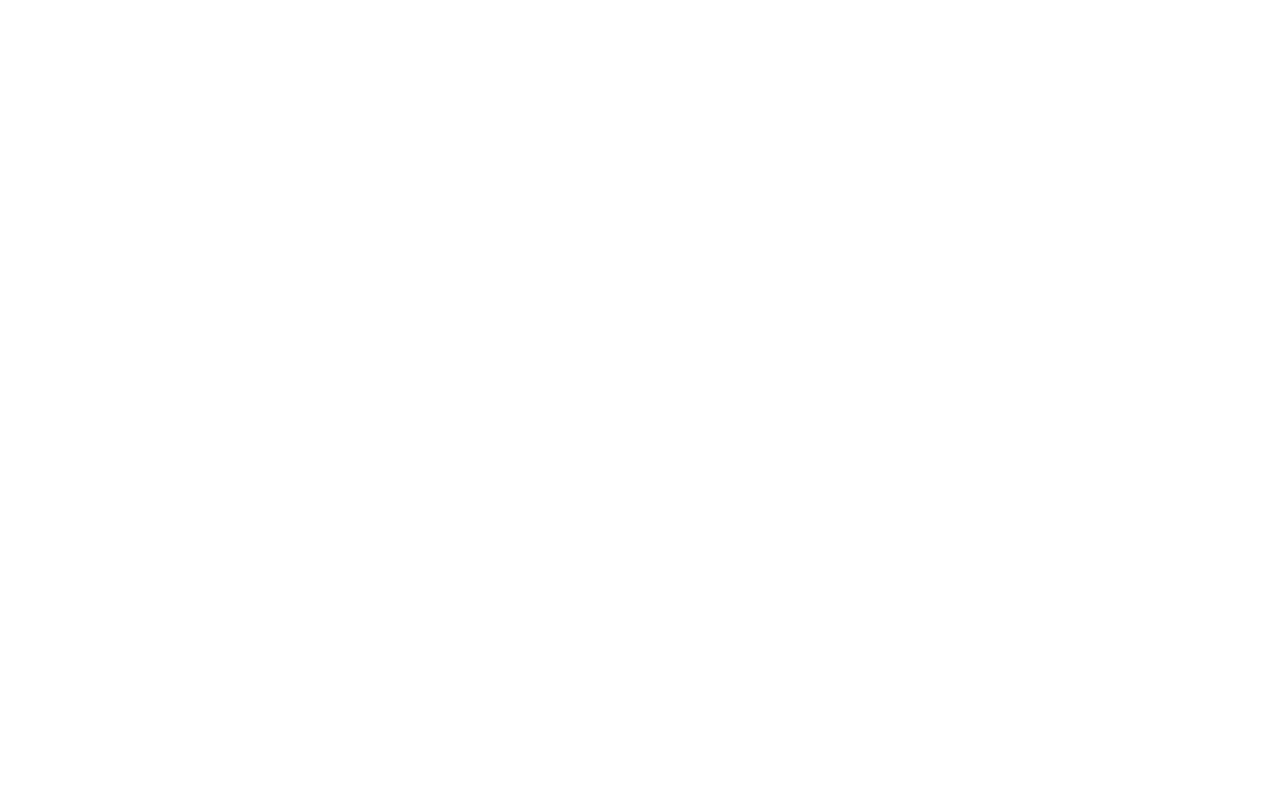From the image, can you give a detailed response to the question below:
What is the second delivery location?

I looked at the 'Weed Delivery' section and found the links 'Denver Delivery' and 'Aurora Delivery'. The second one is 'Aurora Delivery'.